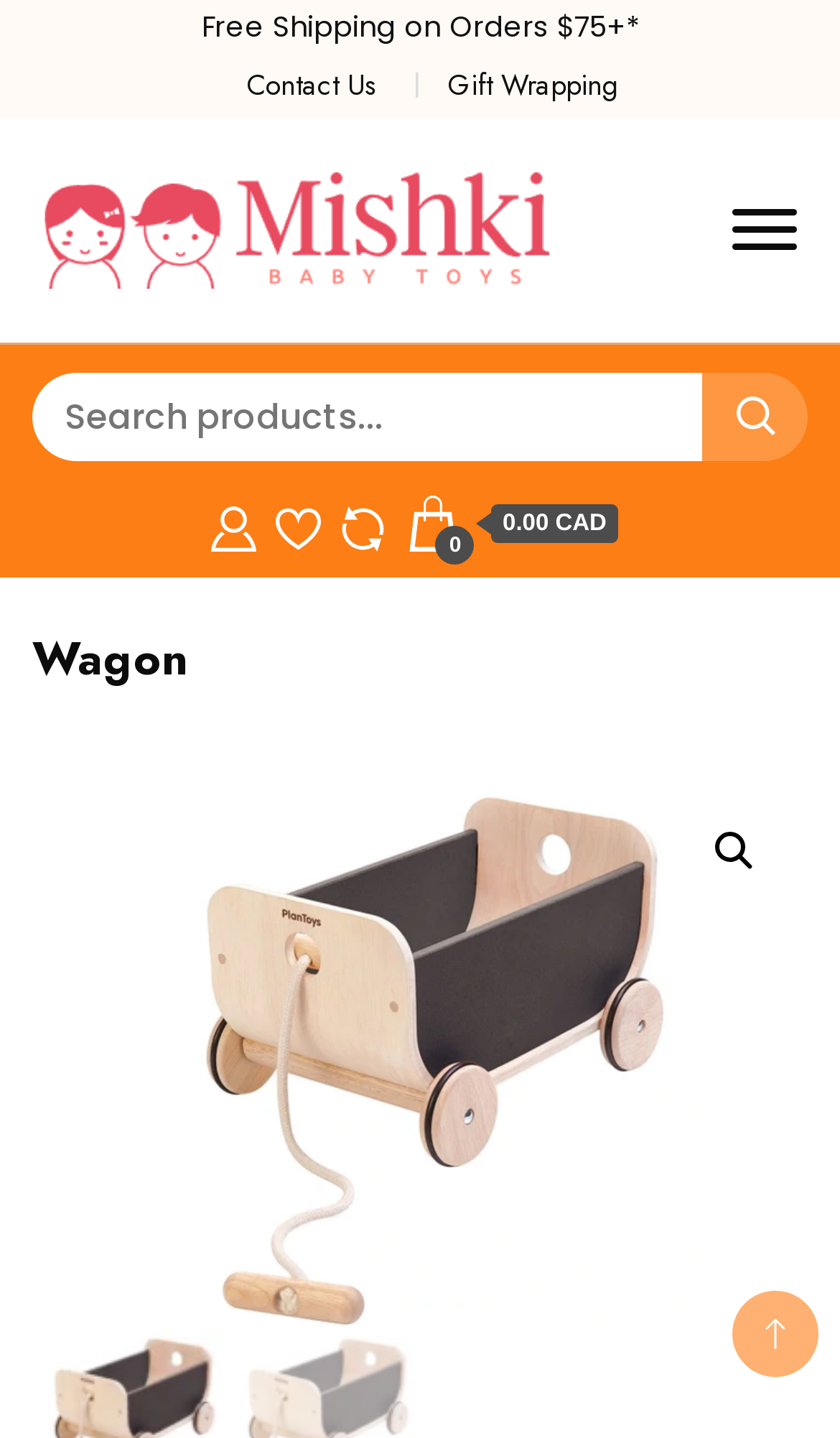What is the minimum order amount for free shipping?
Identify the answer in the screenshot and reply with a single word or phrase.

75+